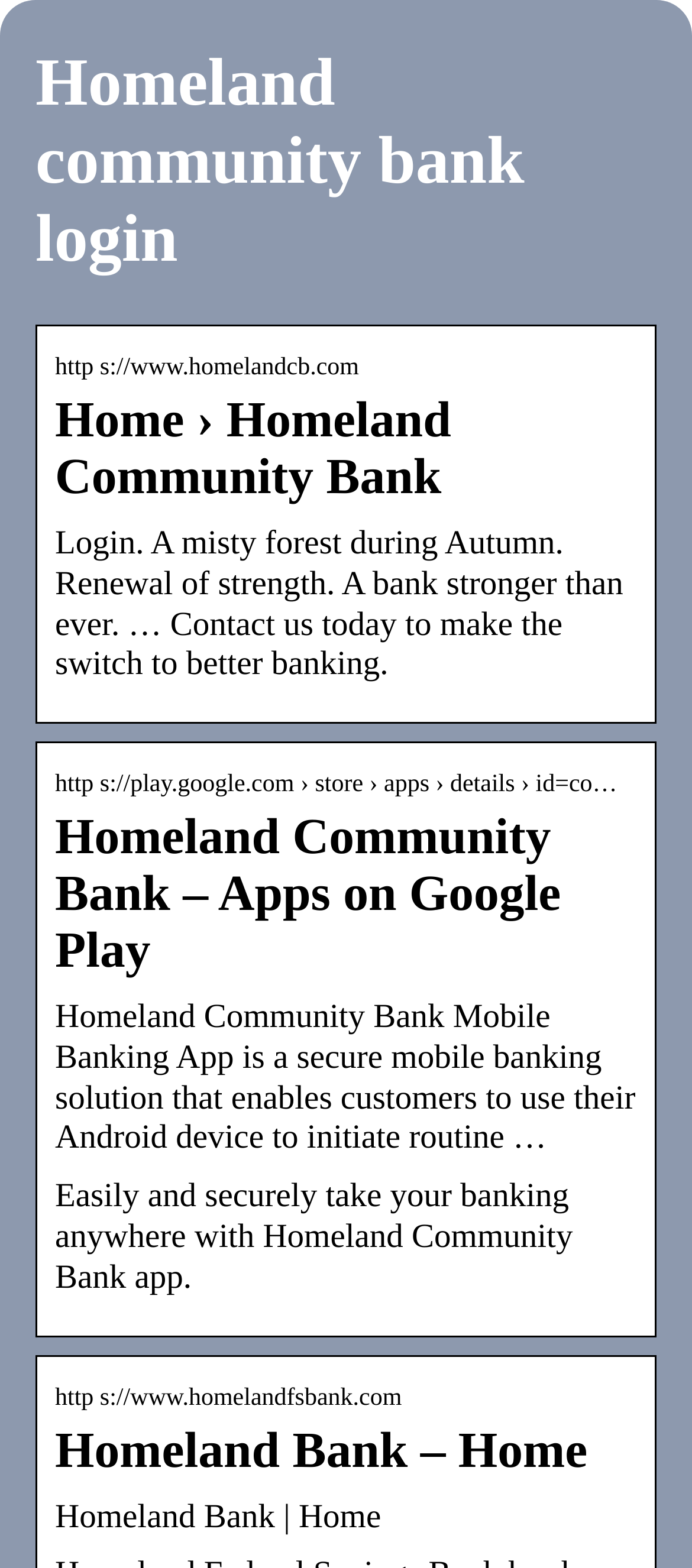What is the tagline of the bank?
Examine the image and give a concise answer in one word or a short phrase.

A bank stronger than ever